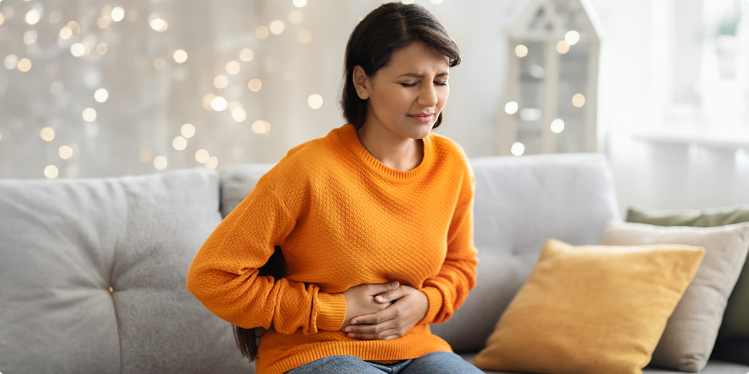What is the woman doing?
Please ensure your answer to the question is detailed and covers all necessary aspects.

The woman in the image is sitting on a cozy couch and visibly uncomfortable, pressing her hands against her stomach, portraying the discomfort often associated with bloating.